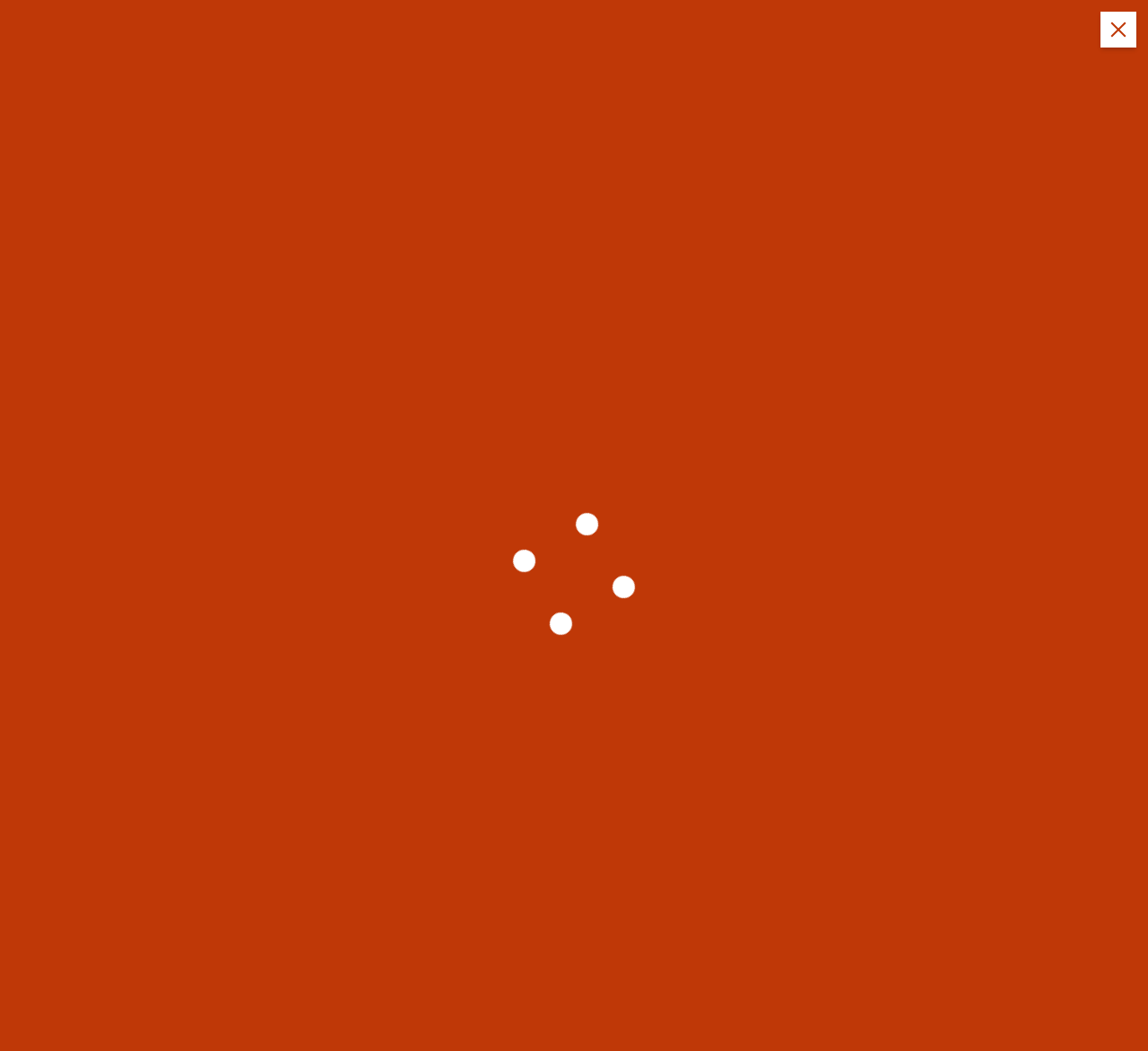What is the purpose of the search box?
Respond to the question with a single word or phrase according to the image.

To search the website